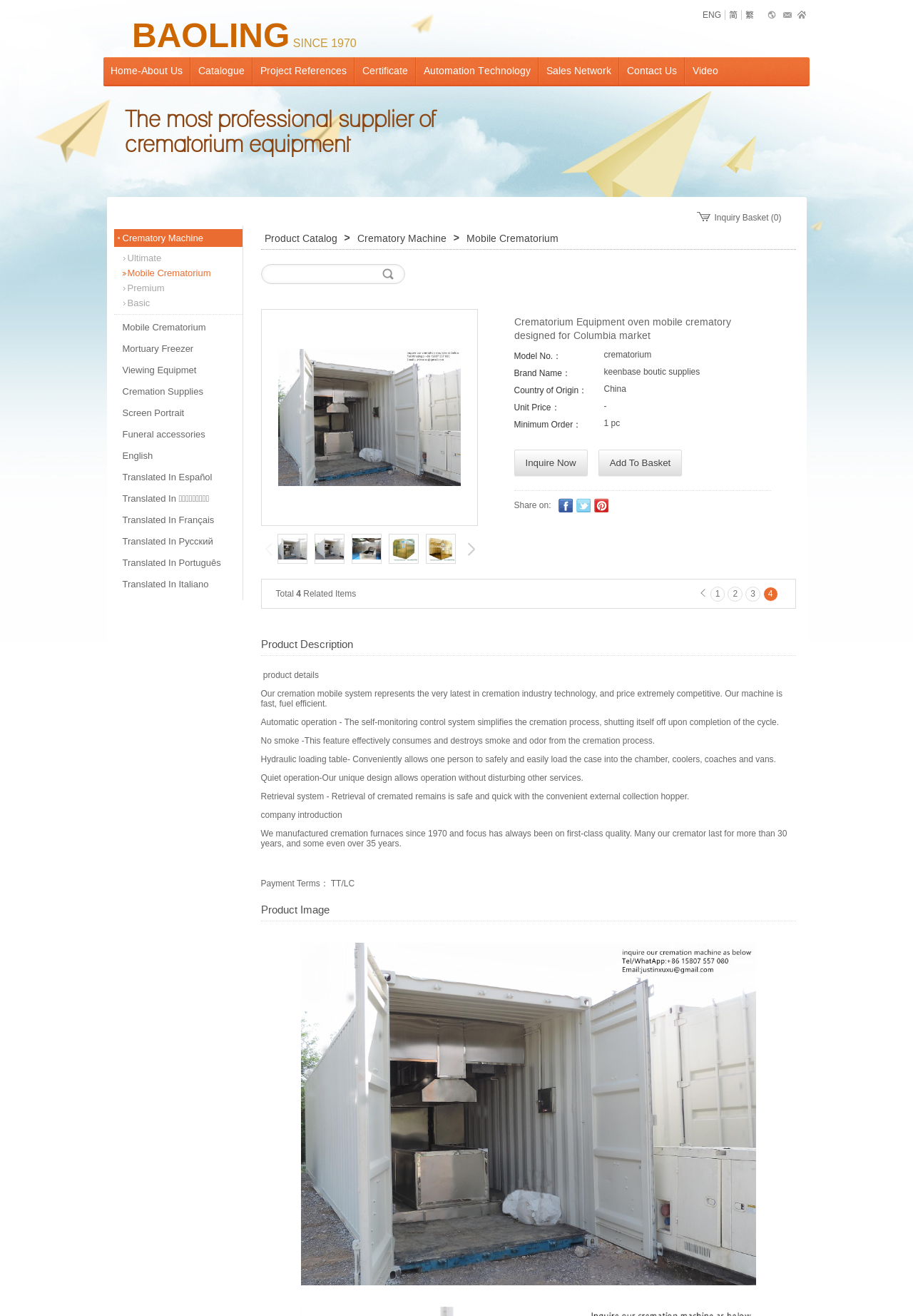Determine the bounding box coordinates of the area to click in order to meet this instruction: "View the 'Product Catalog'".

[0.286, 0.176, 0.373, 0.189]